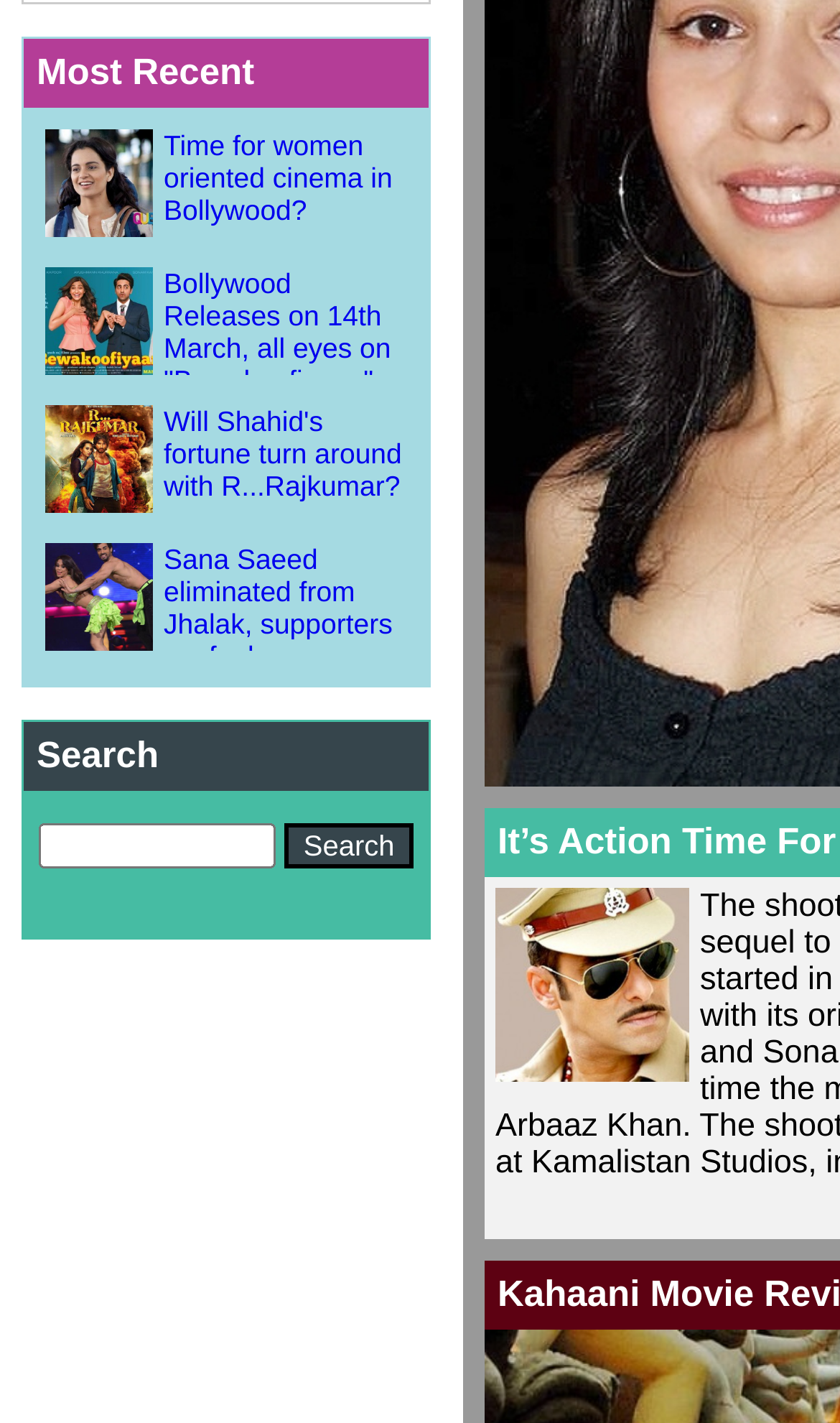Predict the bounding box of the UI element based on the description: "value="Search"". The coordinates should be four float numbers between 0 and 1, formatted as [left, top, right, bottom].

[0.339, 0.578, 0.493, 0.61]